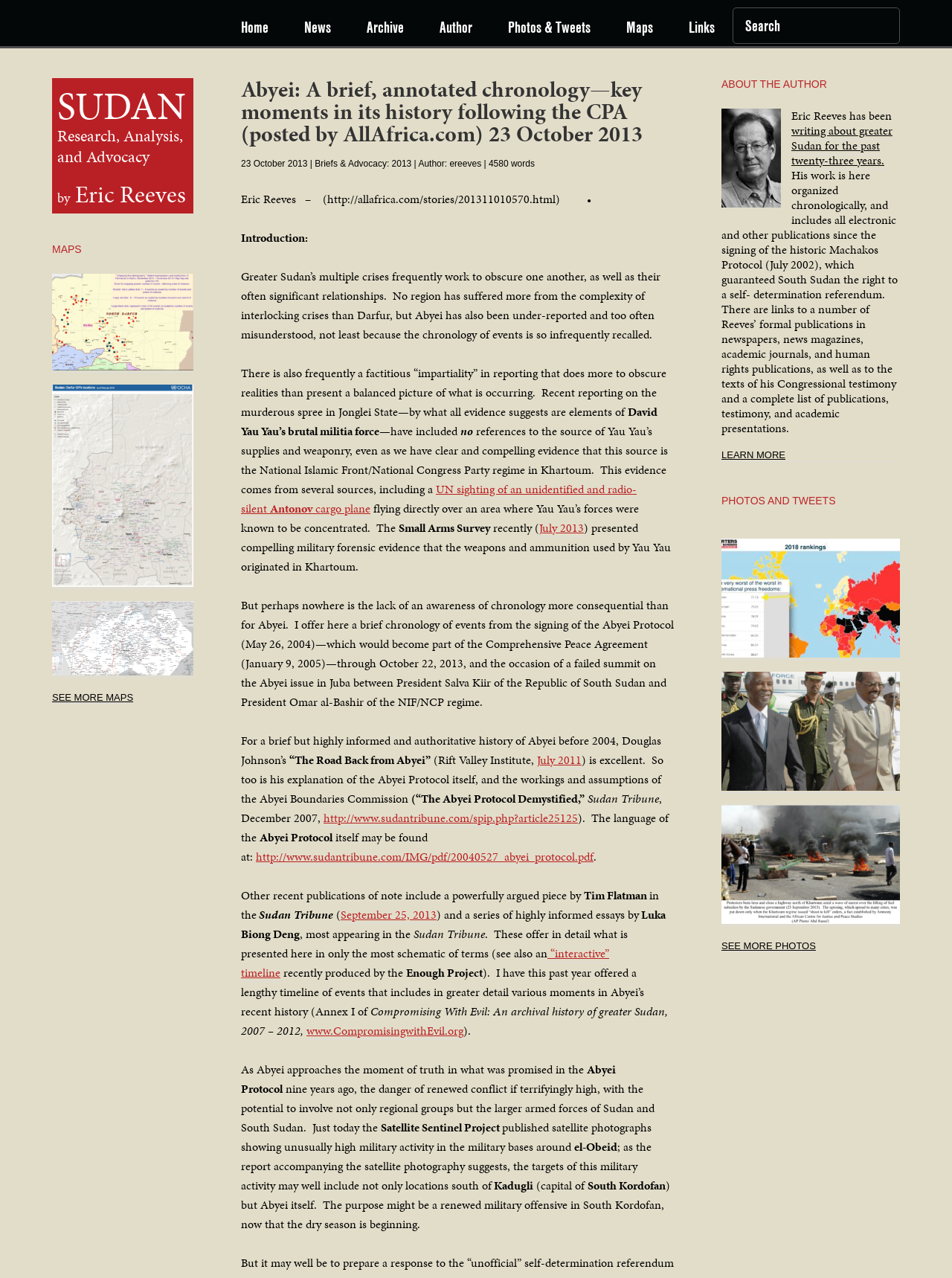What is the date of the article?
Please answer the question with a single word or phrase, referencing the image.

23 October 2013